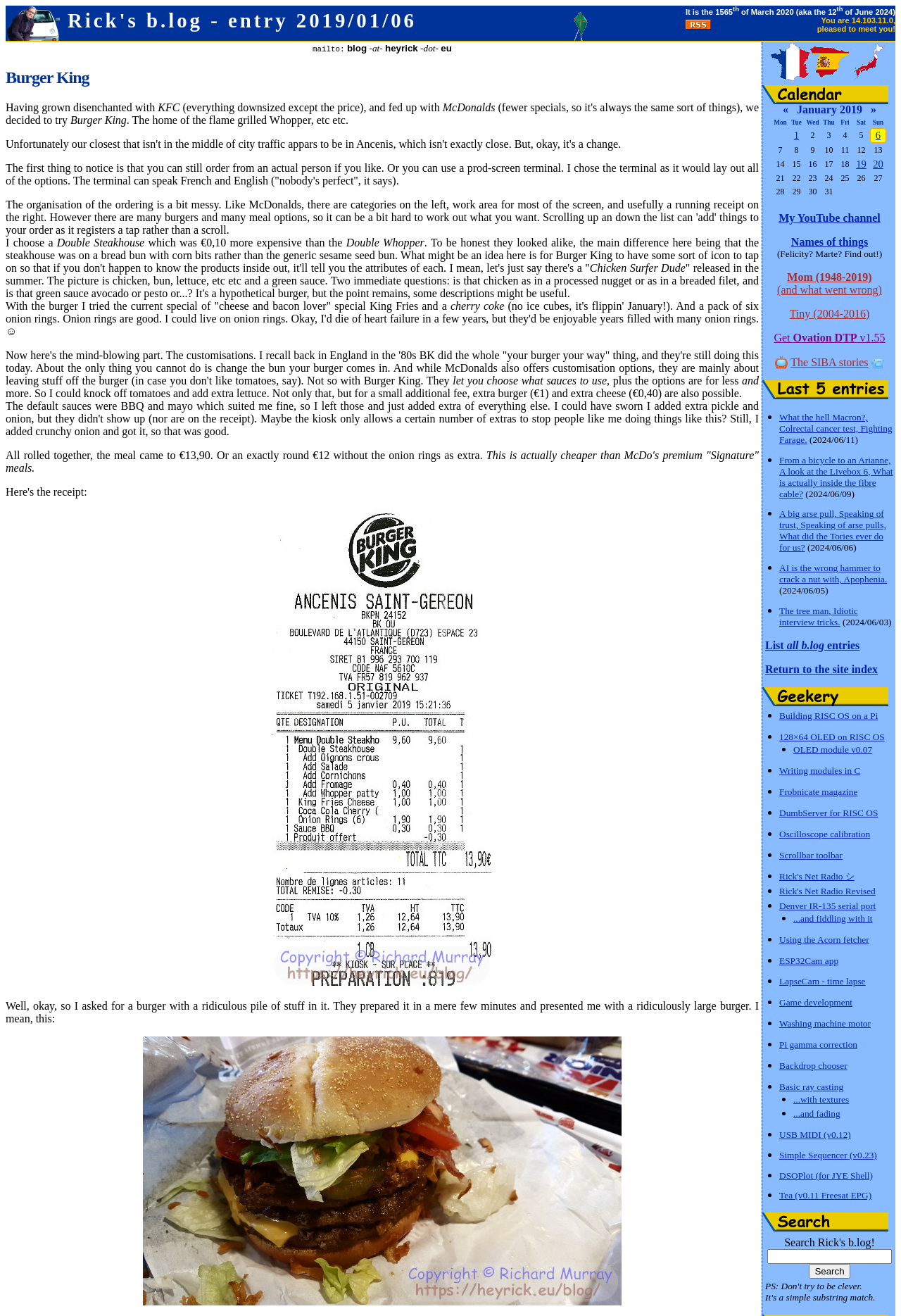Examine the image carefully and respond to the question with a detailed answer: 
What is the date range of the calendar?

The date range of the calendar is obtained from the table element with the header 'January 2019' which displays a calendar for the month of January 2019.